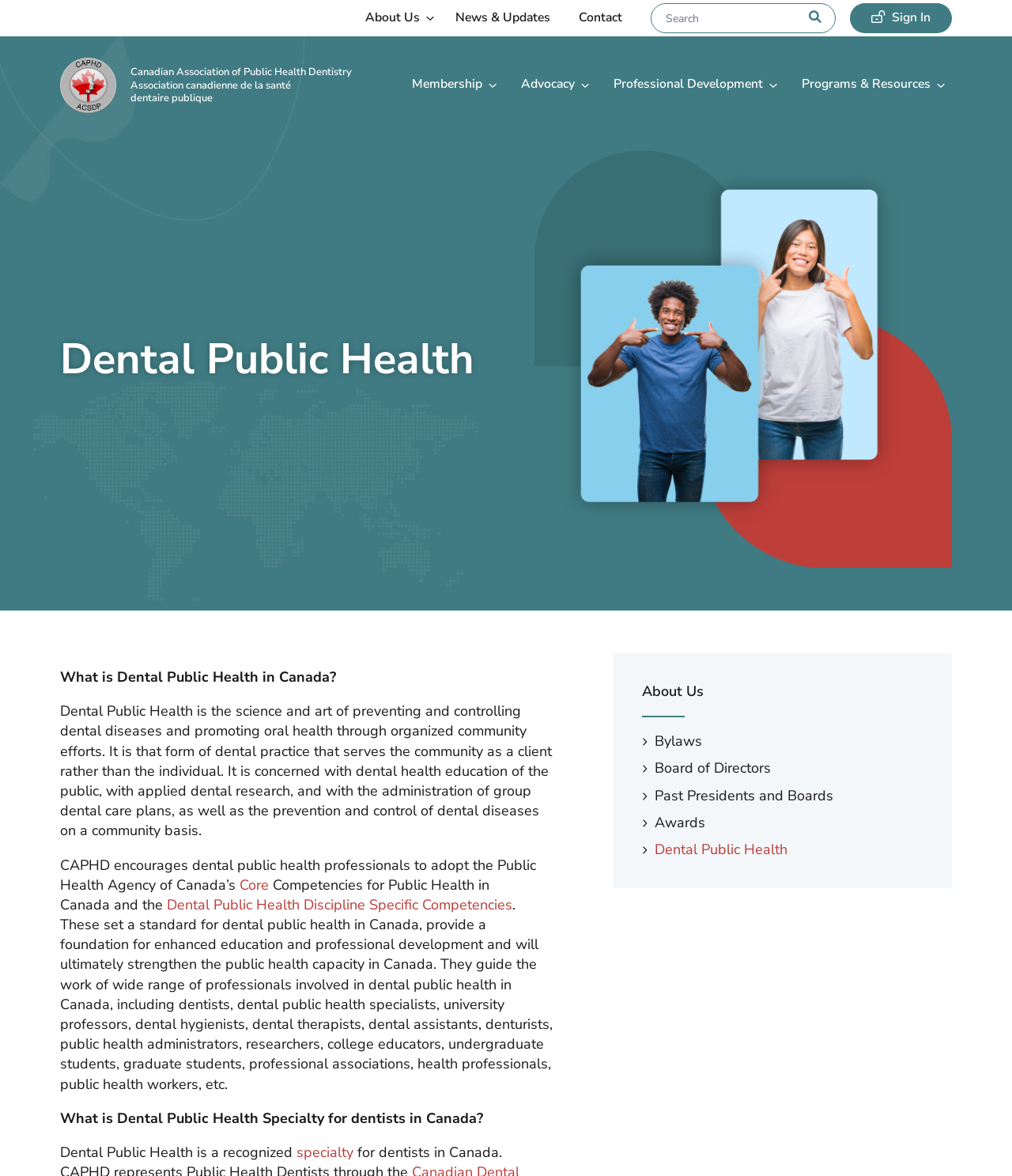Generate a comprehensive description of the contents of the webpage.

The webpage is about Dental Public Health and the Canadian Association of Public Health Dentistry. At the top, there is a navigation menu with links to "About Us", "News & Updates", "Contact", and a search bar. The search bar has a button and a text field where users can input their search queries. 

To the left of the navigation menu, there is a logo of the Canadian Association of Public Health Dentistry, which is an image. Below the navigation menu, there are several links to different sections of the website, including "Membership", "Advocacy", "Professional Development", and "Programs & Resources". 

On the main content area, there is a heading that reads "Dental Public Health". Below the heading, there is an image of a man and a woman pointing at their smiles. The main content area also contains several paragraphs of text that describe what Dental Public Health is in Canada, its importance, and its relevance to dental public health professionals. 

The text explains that Dental Public Health is the science and art of preventing and controlling dental diseases and promoting oral health through organized community efforts. It also mentions that the Canadian Association of Public Health Dentistry encourages dental public health professionals to adopt the Public Health Agency of Canada's Core Competencies for Public Health in Canada and the Dental Public Health Discipline Specific Competencies. 

Further down, there are more links to subtopics related to Dental Public Health, including "What is Dental Public Health Specialty for dentists in Canada?" and other related topics.